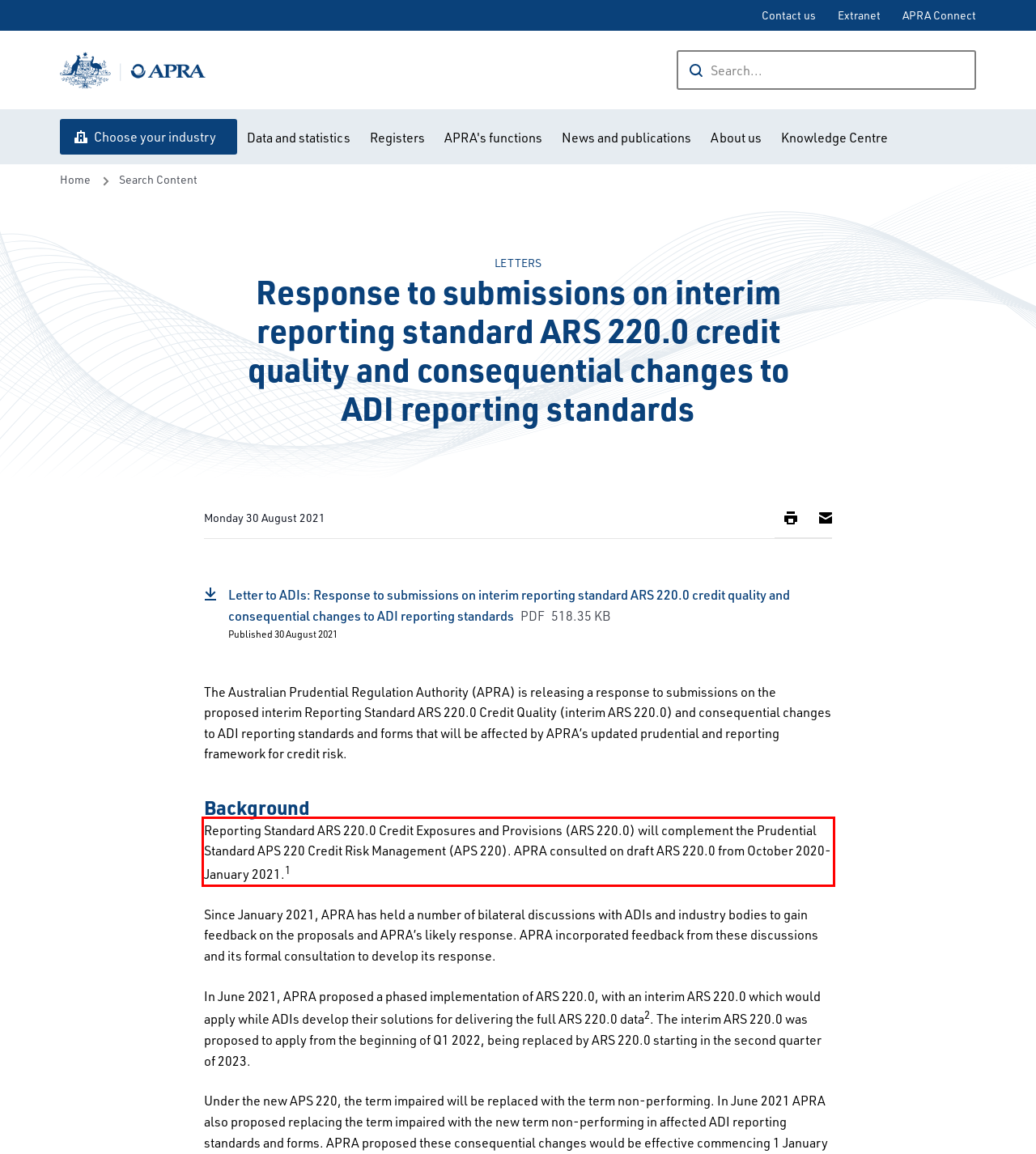With the given screenshot of a webpage, locate the red rectangle bounding box and extract the text content using OCR.

Reporting Standard ARS 220.0 Credit Exposures and Provisions (ARS 220.0) will complement the Prudential Standard APS 220 Credit Risk Management (APS 220). APRA consulted on draft ARS 220.0 from October 2020-January 2021.1